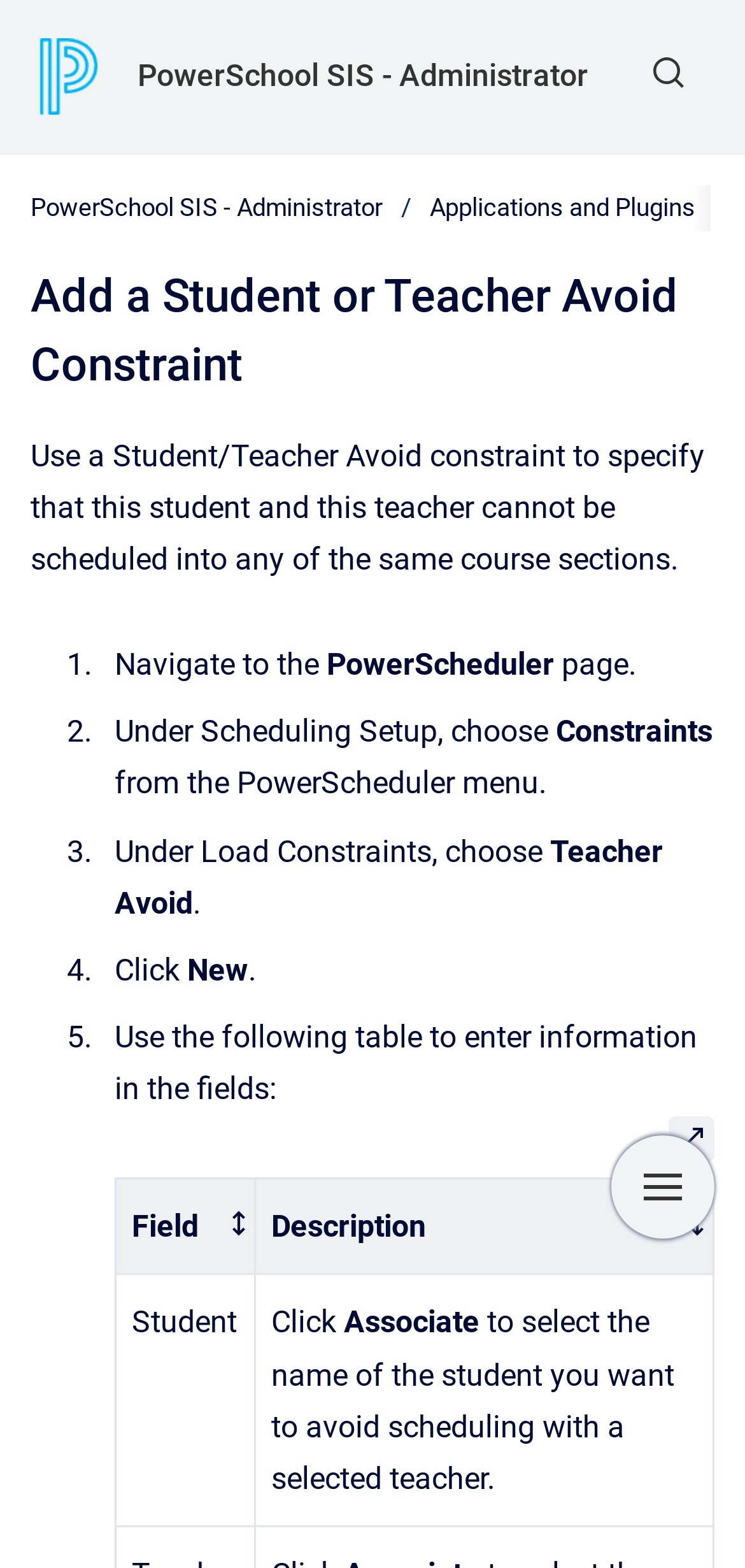Provide a one-word or one-phrase answer to the question:
How many steps are involved in adding a Student/Teacher Avoid constraint?

5